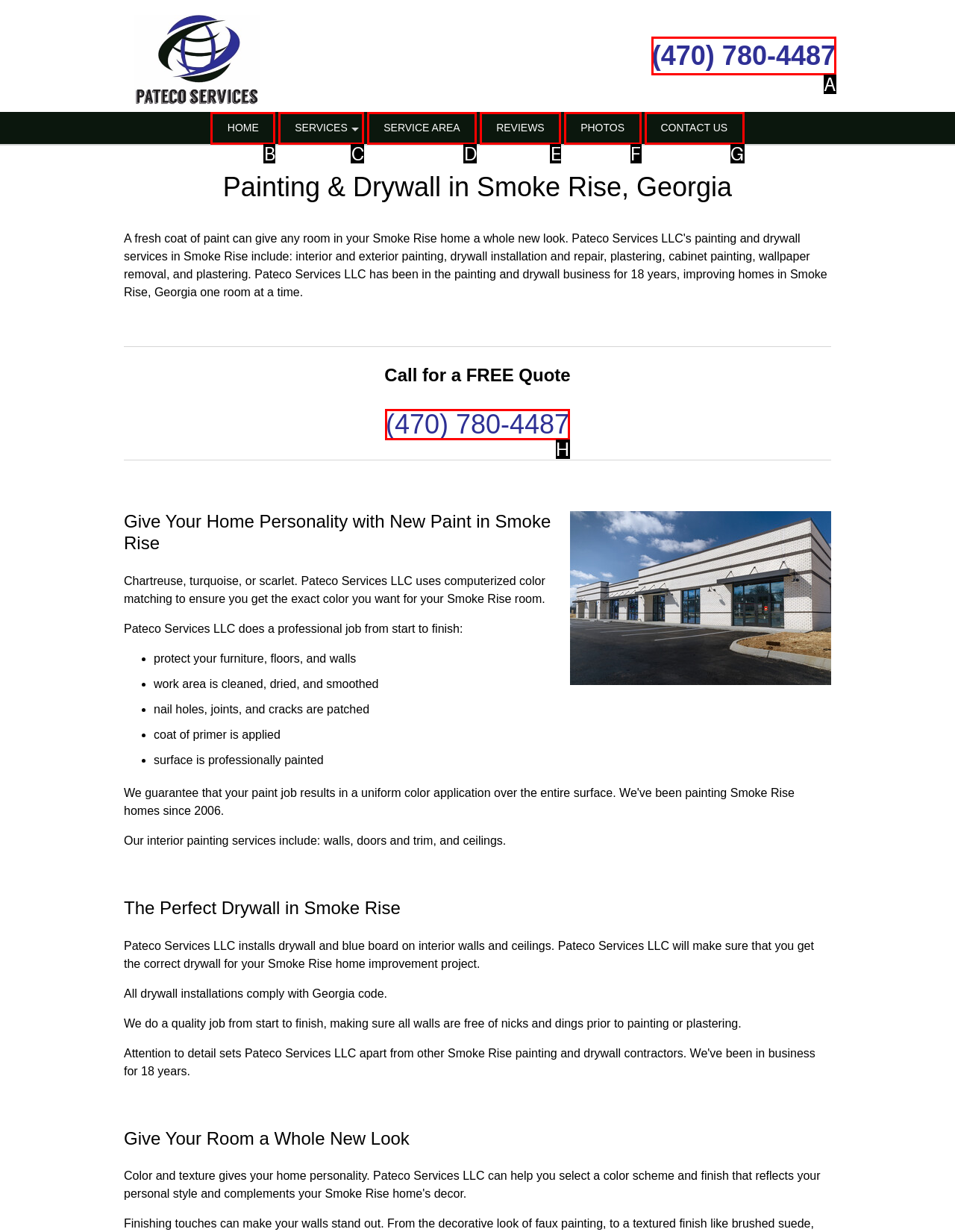Identify the letter of the UI element needed to carry out the task: Navigate to the CONTACT US page
Reply with the letter of the chosen option.

G